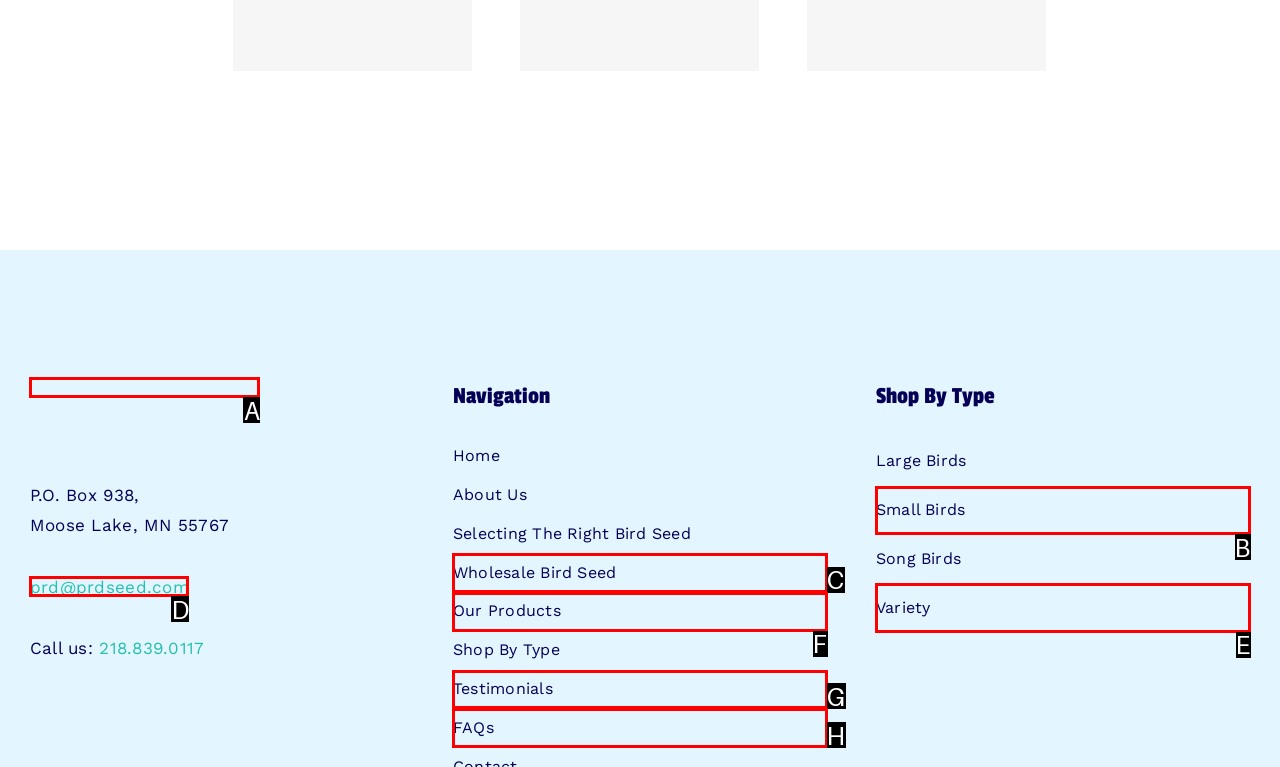Based on the description Variety, identify the most suitable HTML element from the options. Provide your answer as the corresponding letter.

E